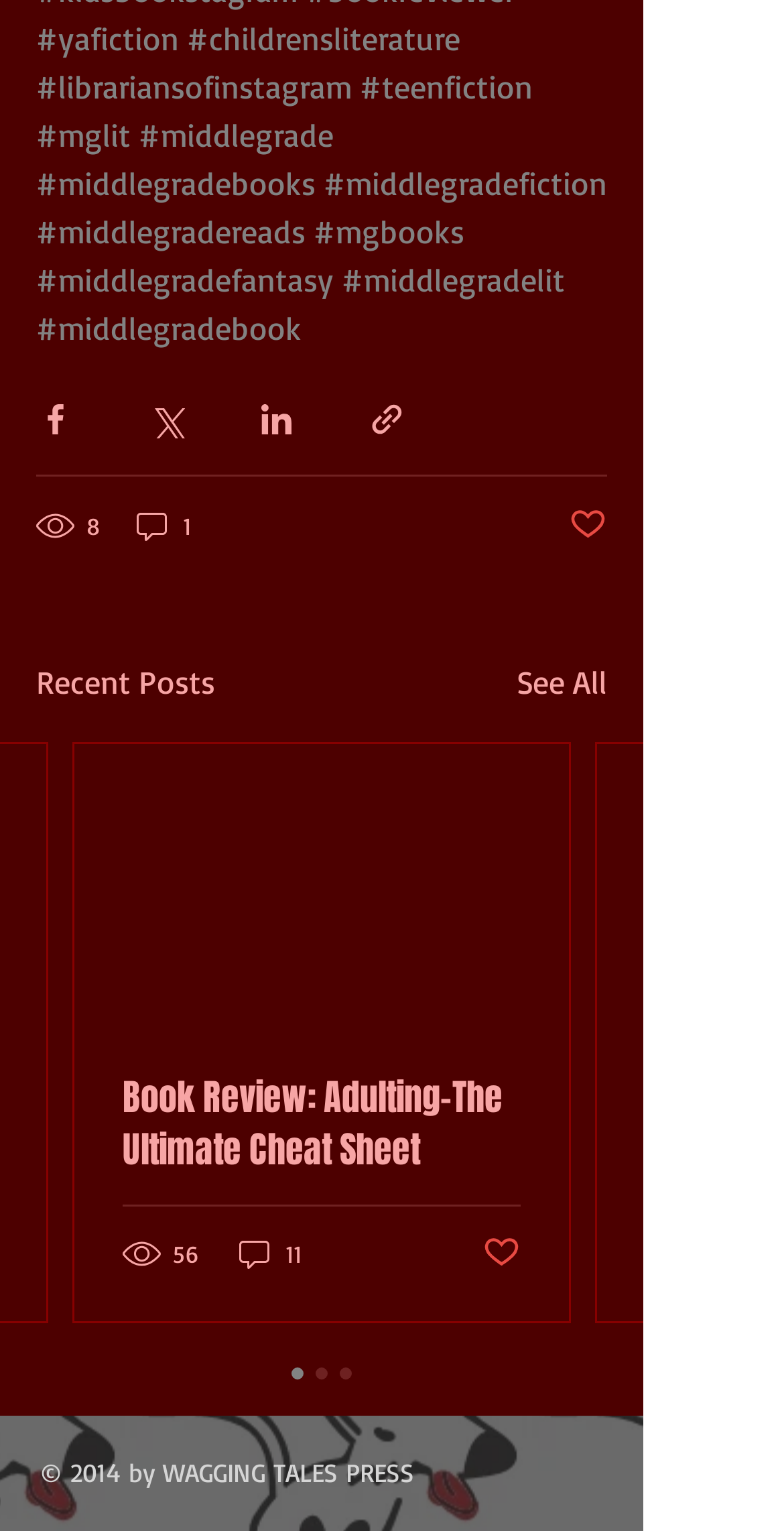Indicate the bounding box coordinates of the element that must be clicked to execute the instruction: "Click on the link to yafiction". The coordinates should be given as four float numbers between 0 and 1, i.e., [left, top, right, bottom].

[0.046, 0.012, 0.228, 0.038]